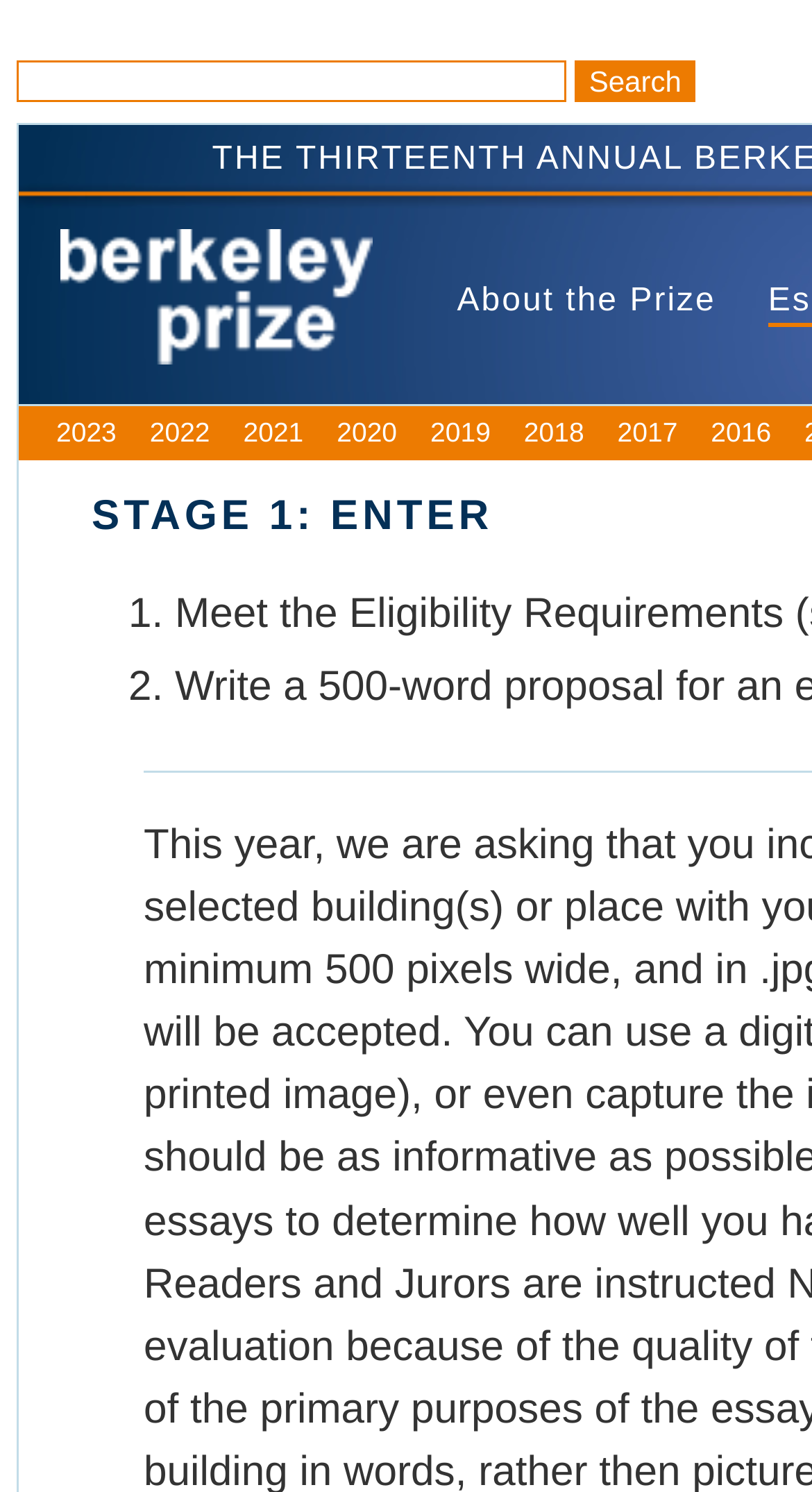Point out the bounding box coordinates of the section to click in order to follow this instruction: "View 2023 prize".

[0.069, 0.276, 0.143, 0.304]